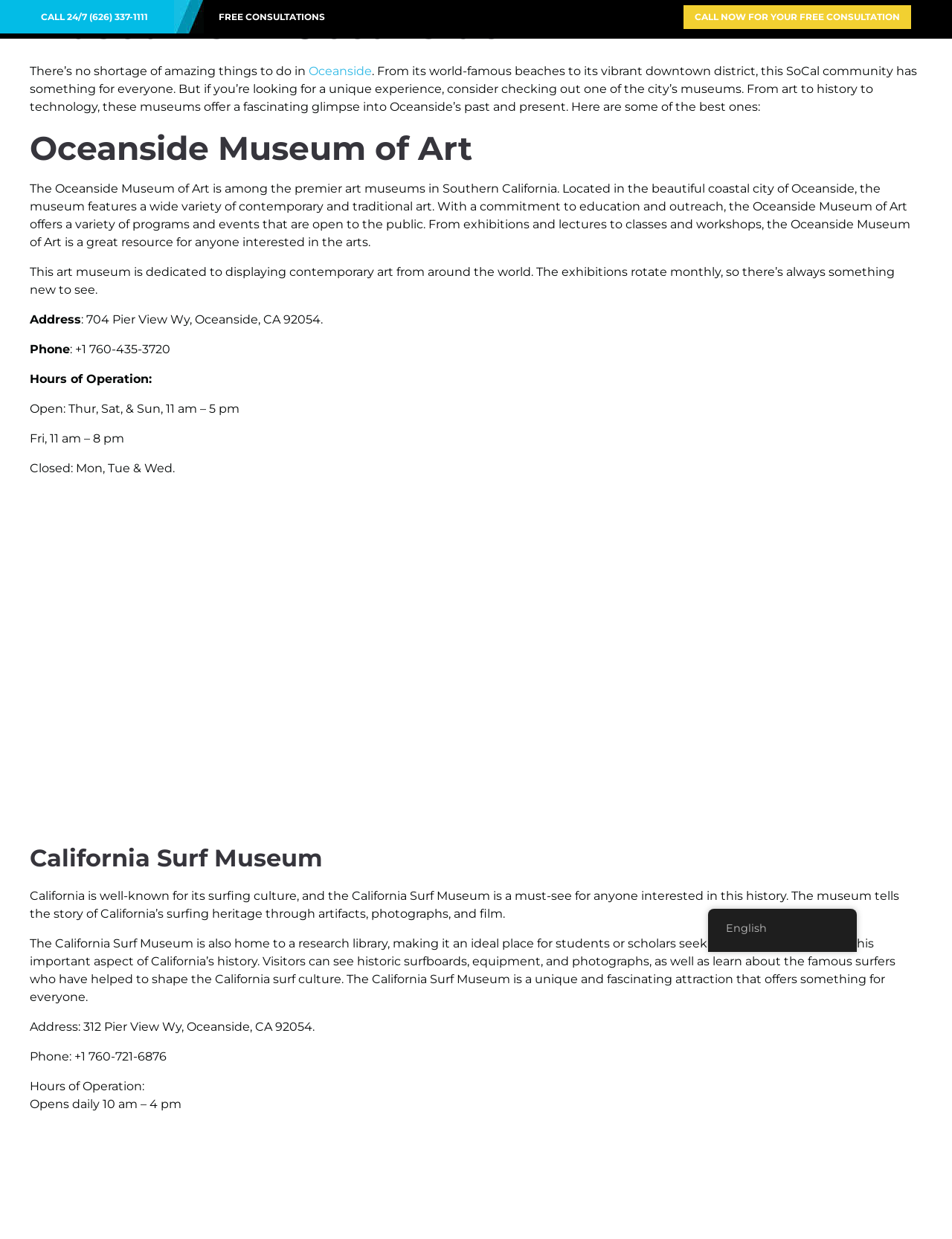What is the theme of the California Surf Museum?
Provide a detailed answer to the question, using the image to inform your response.

I found the theme of the California Surf Museum by reading the museum's description, where it is mentioned that the museum tells the story of California's surfing heritage through artifacts, photographs, and film.